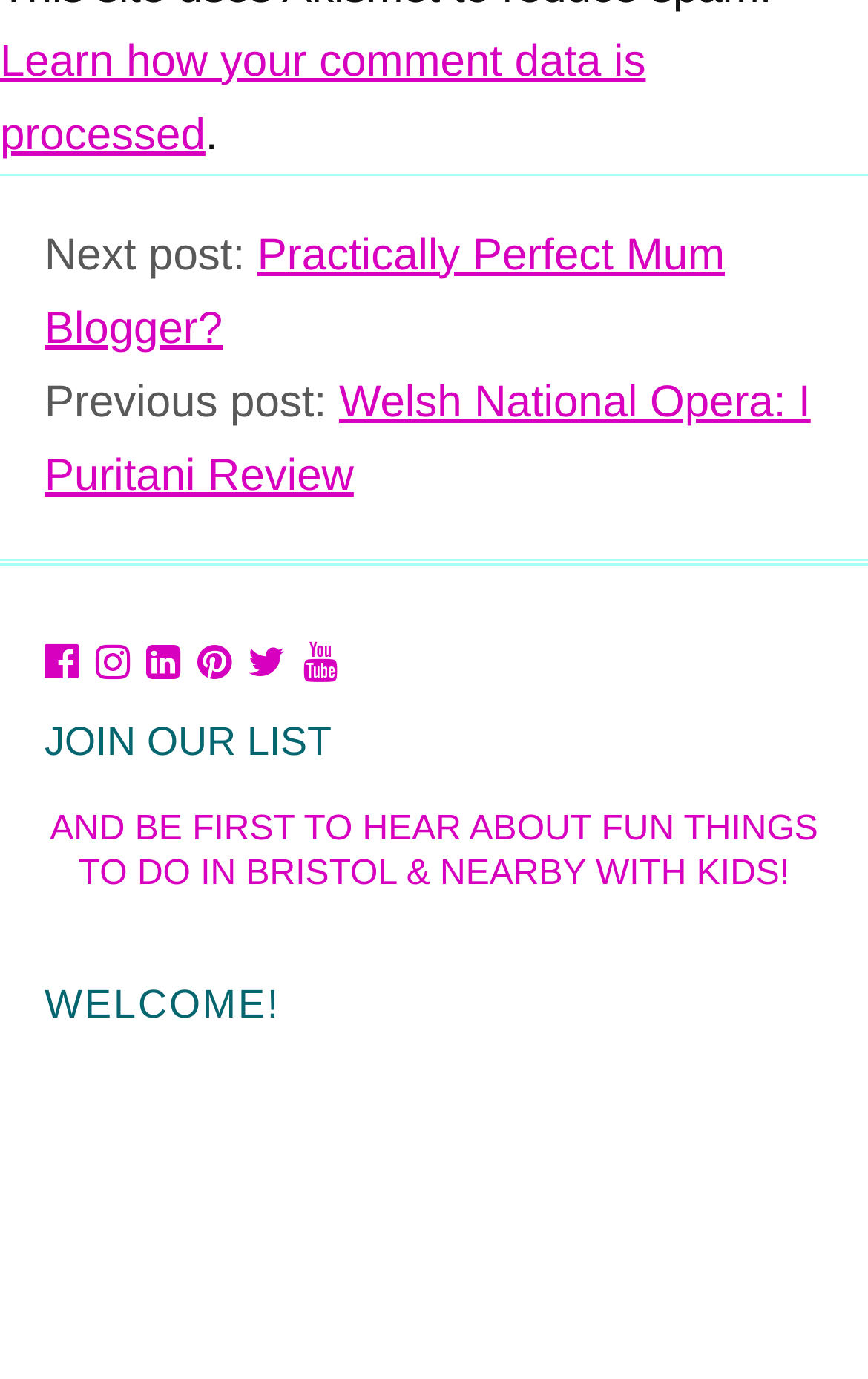Given the element description, predict the bounding box coordinates in the format (top-left x, top-left y, bottom-right x, bottom-right y). Make sure all values are between 0 and 1. Here is the element description: Practically Perfect Mum Blogger?

[0.051, 0.168, 0.835, 0.256]